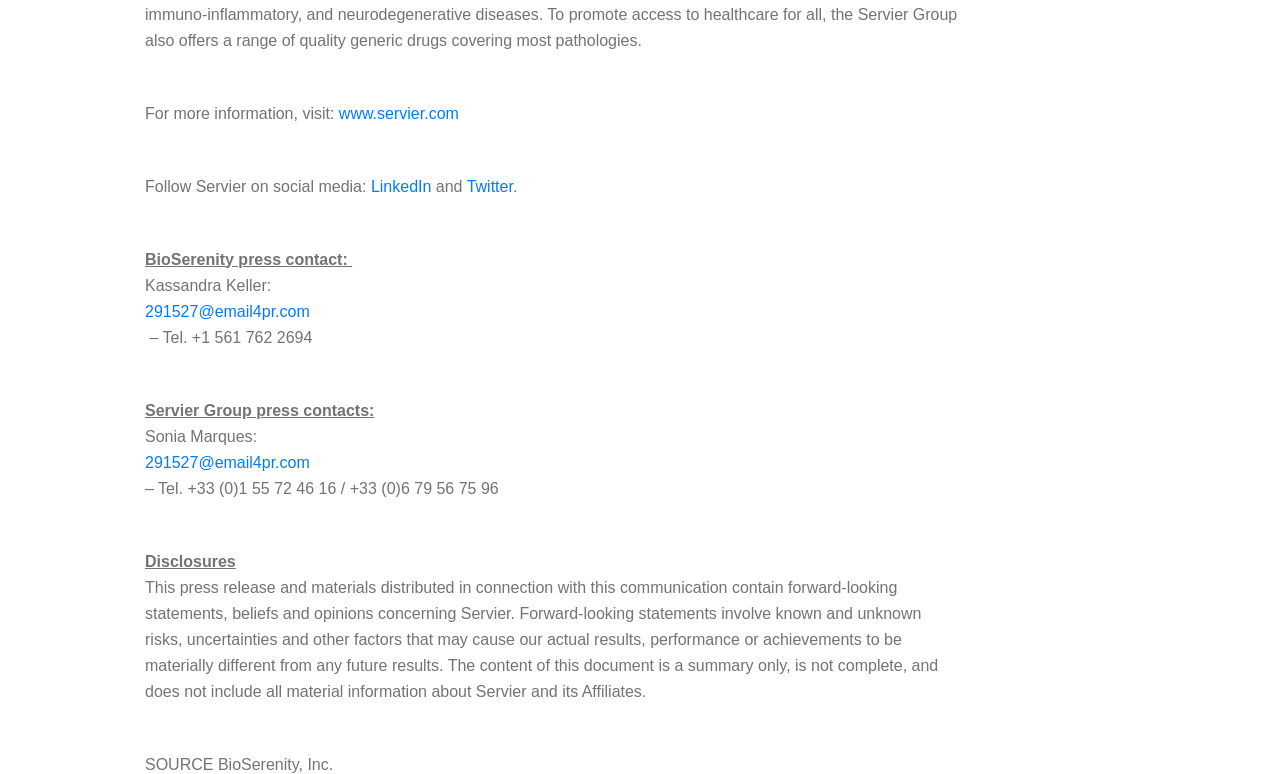Using the webpage screenshot and the element description Blog, determine the bounding box coordinates. Specify the coordinates in the format (top-left x, top-left y, bottom-right x, bottom-right y) with values ranging from 0 to 1.

None